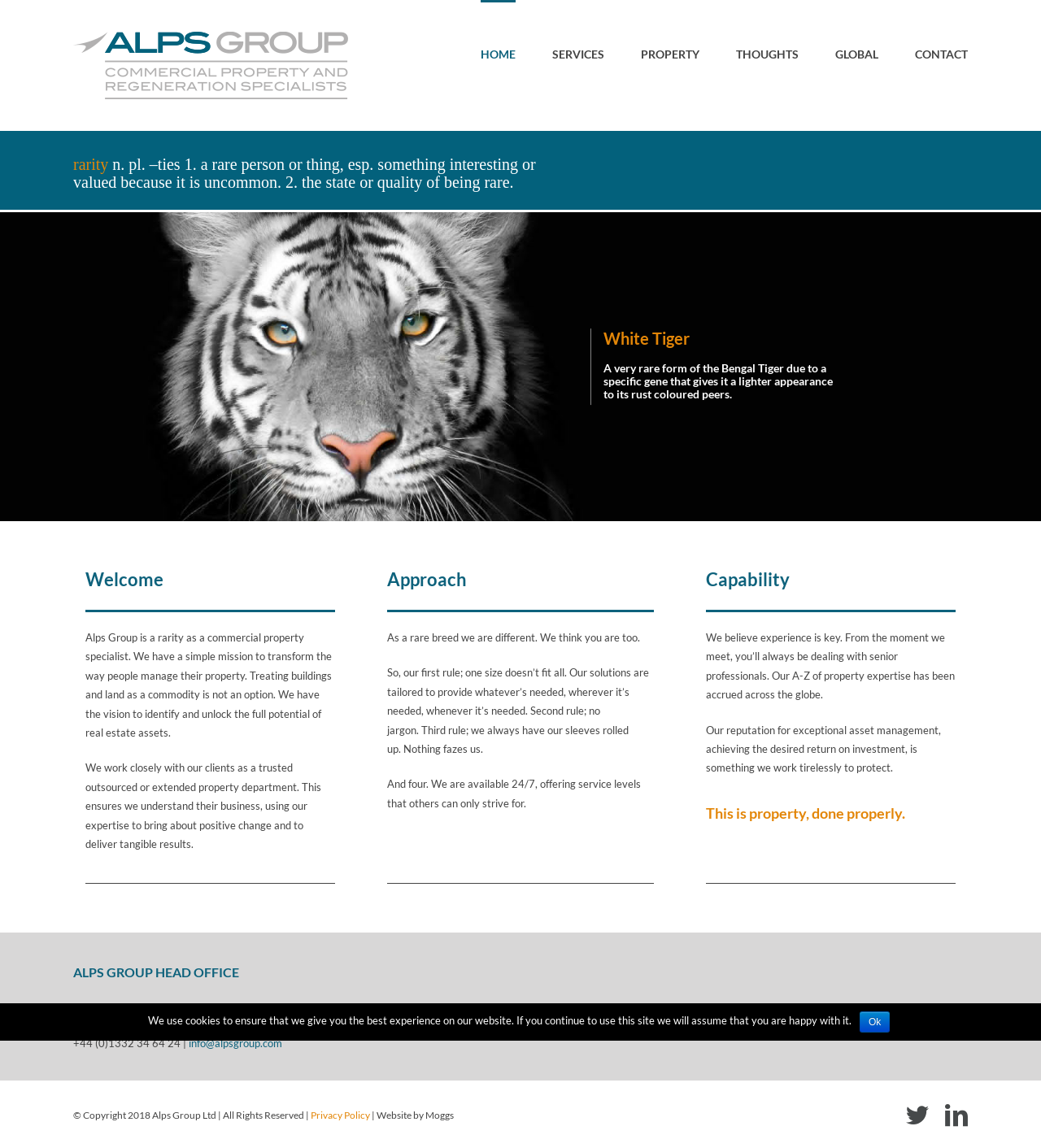Using the description "Privacy Policy", locate and provide the bounding box of the UI element.

[0.298, 0.966, 0.355, 0.977]